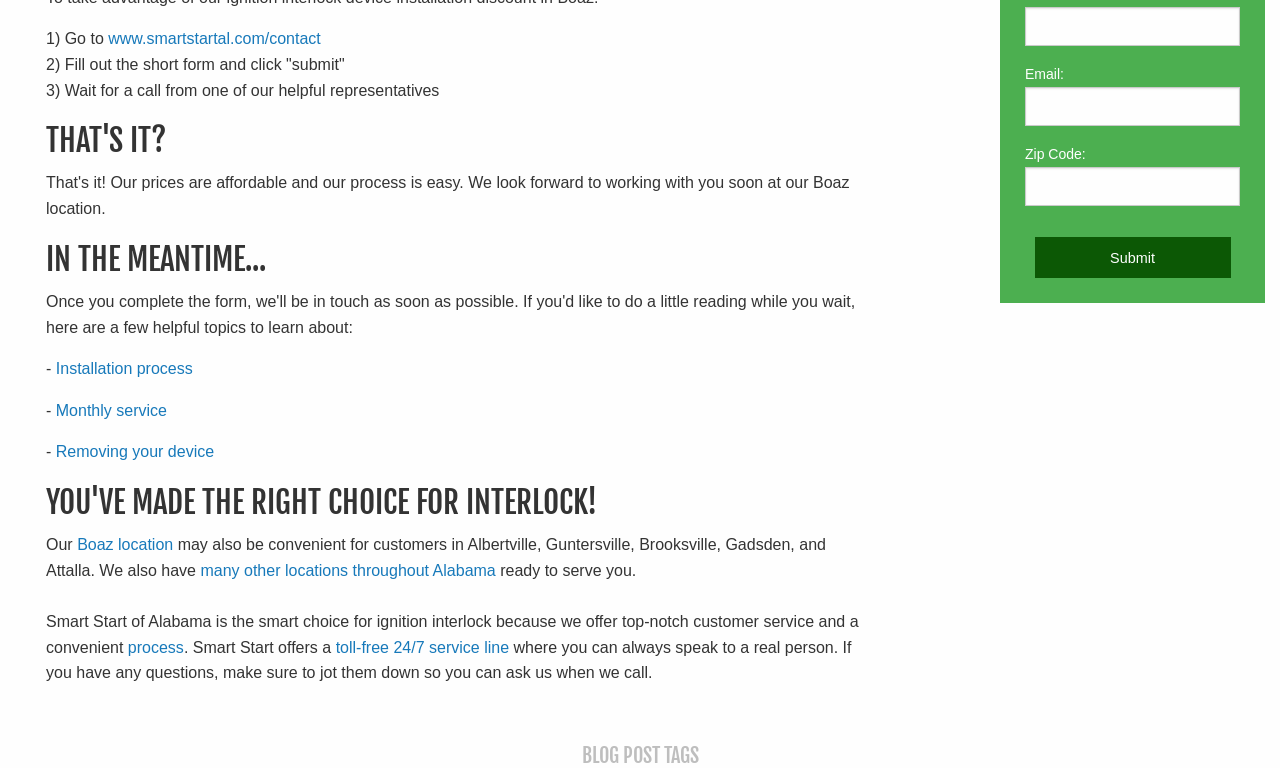Provide the bounding box coordinates for the UI element described in this sentence: "Boaz location". The coordinates should be four float values between 0 and 1, i.e., [left, top, right, bottom].

[0.06, 0.698, 0.135, 0.721]